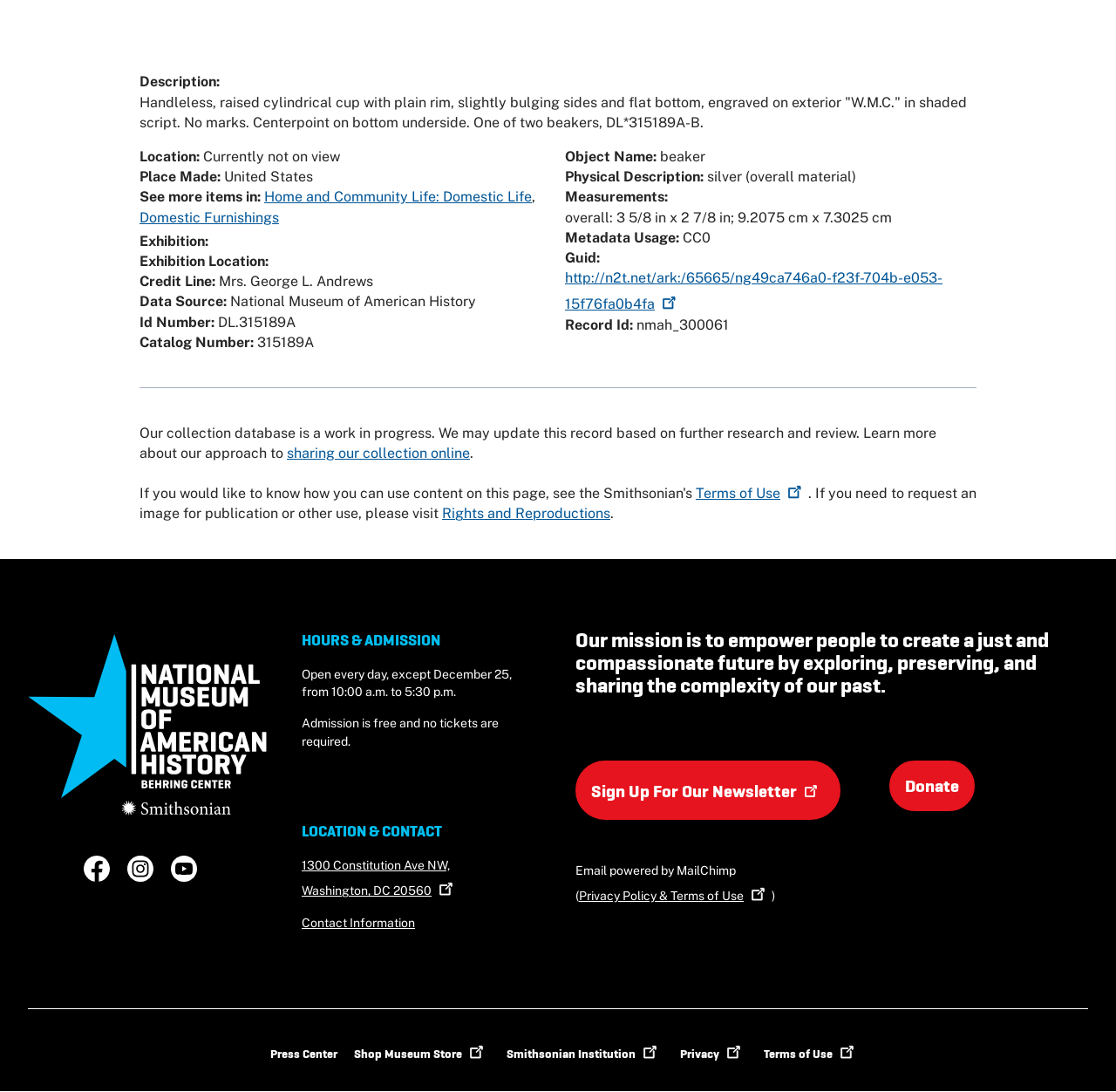Pinpoint the bounding box coordinates of the element you need to click to execute the following instruction: "Explore Home and Community Life". The bounding box should be represented by four float numbers between 0 and 1, in the format [left, top, right, bottom].

[0.237, 0.173, 0.477, 0.188]